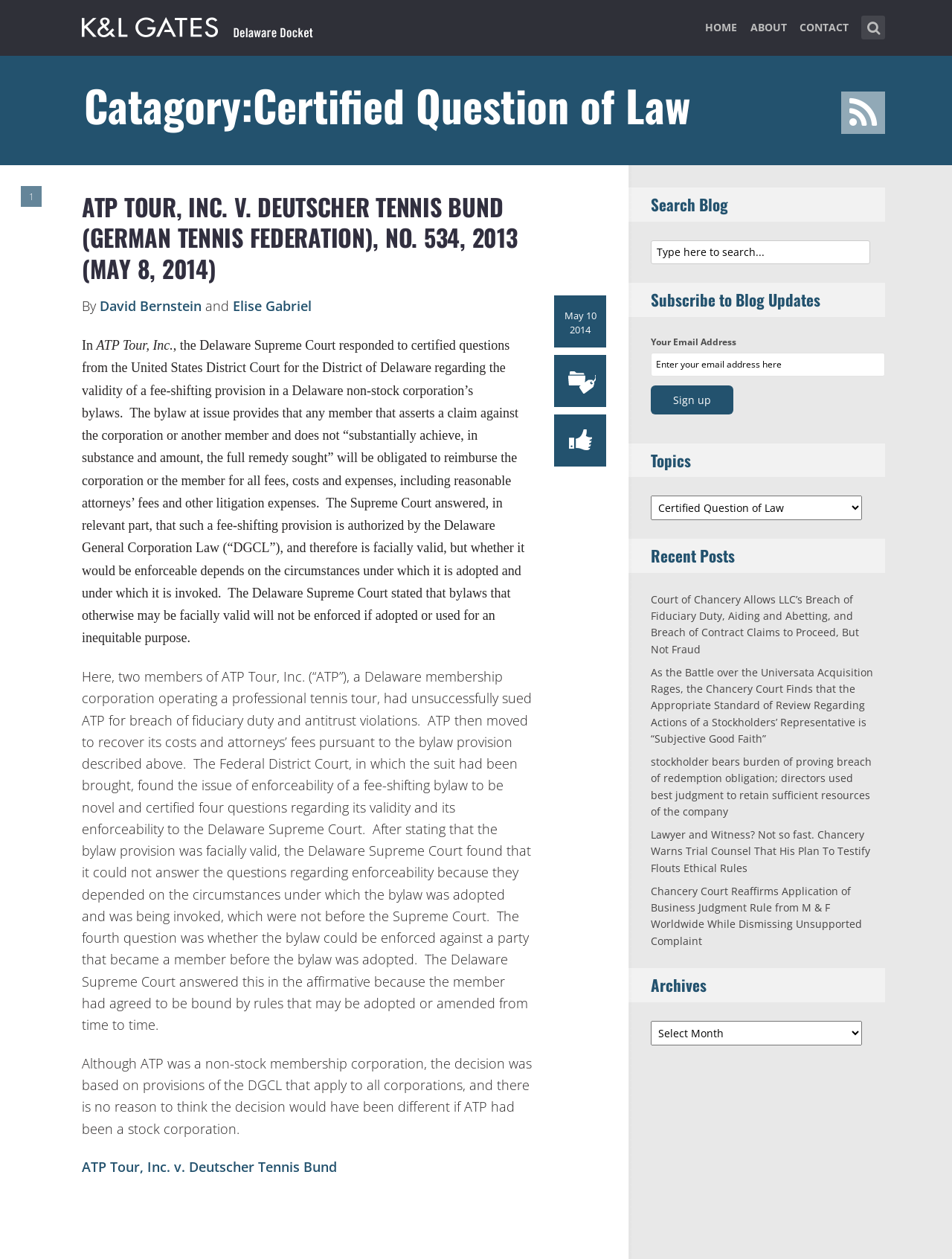Show the bounding box coordinates of the element that should be clicked to complete the task: "Read the article 'ATP TOUR, INC. V. DEUTSCHER TENNIS BUND (GERMAN TENNIS FEDERATION), NO. 534, 2013 (MAY 8, 2014)'".

[0.086, 0.15, 0.543, 0.227]